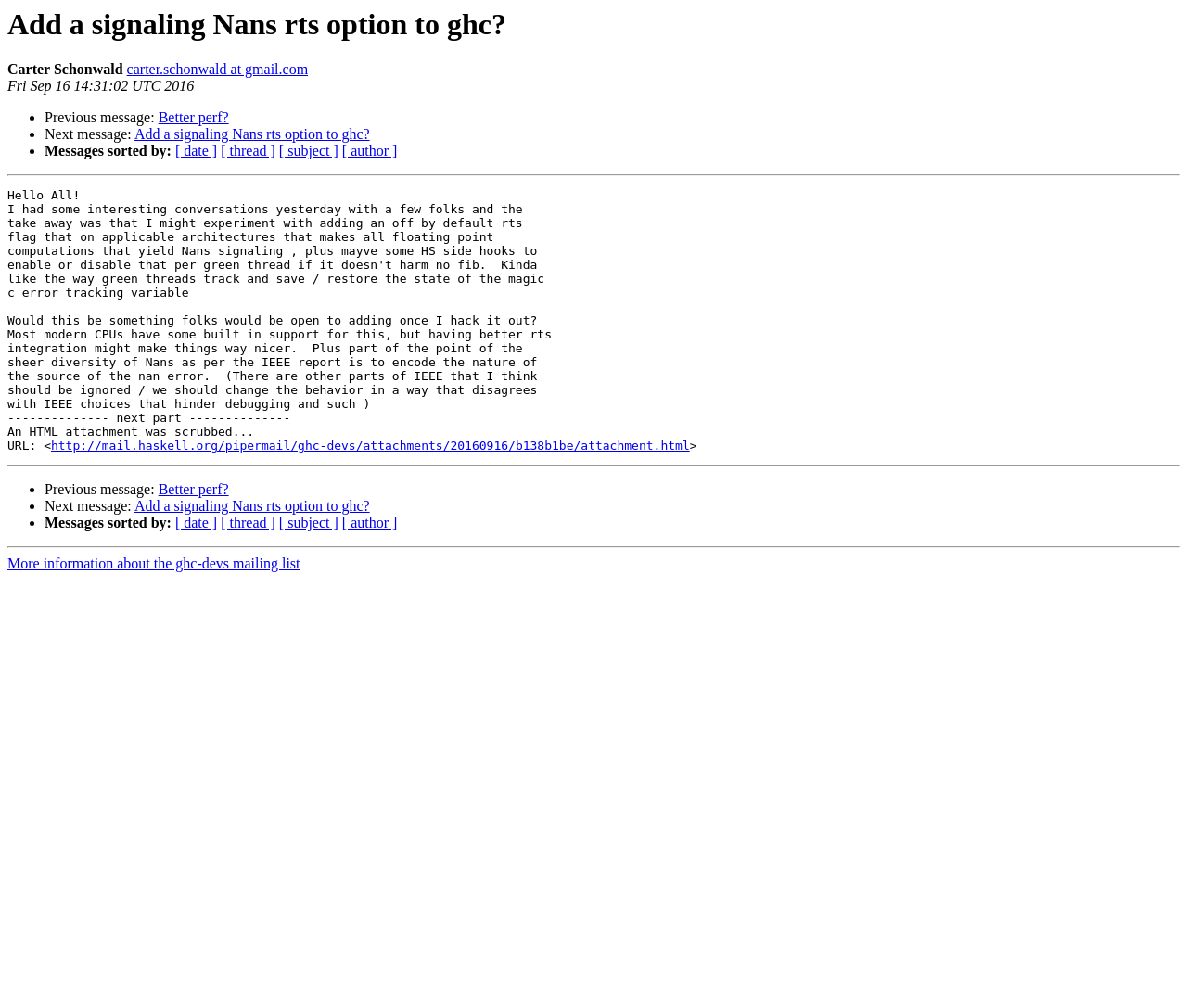Please identify the bounding box coordinates of the clickable element to fulfill the following instruction: "Sort messages by date". The coordinates should be four float numbers between 0 and 1, i.e., [left, top, right, bottom].

[0.148, 0.142, 0.183, 0.158]